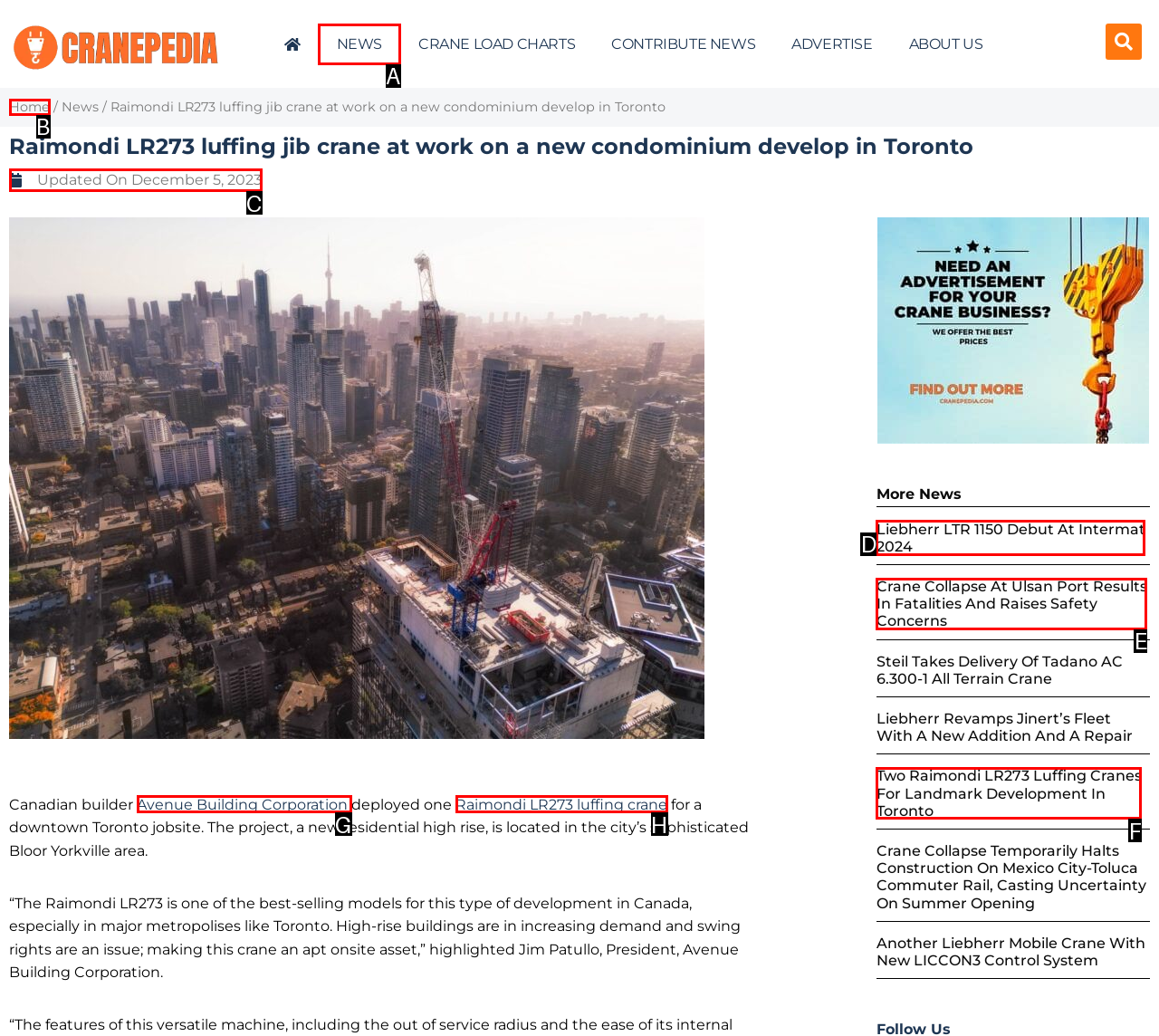From the given choices, which option should you click to complete this task: Read about Liebherr LTR 1150 Debut At Intermat 2024? Answer with the letter of the correct option.

D